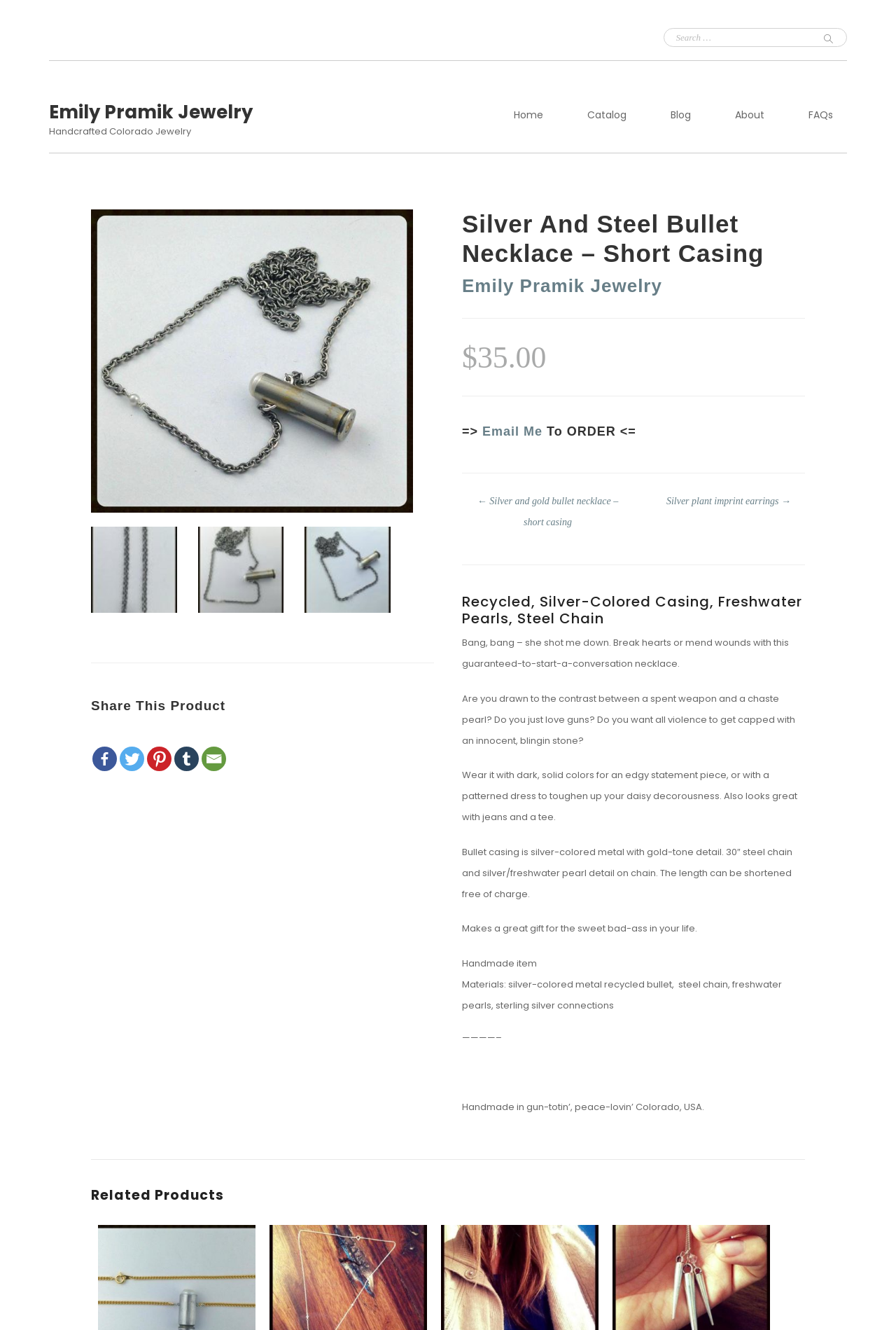Give the bounding box coordinates for the element described by: "title="shortsteelandsteel4_grande"".

[0.34, 0.396, 0.436, 0.461]